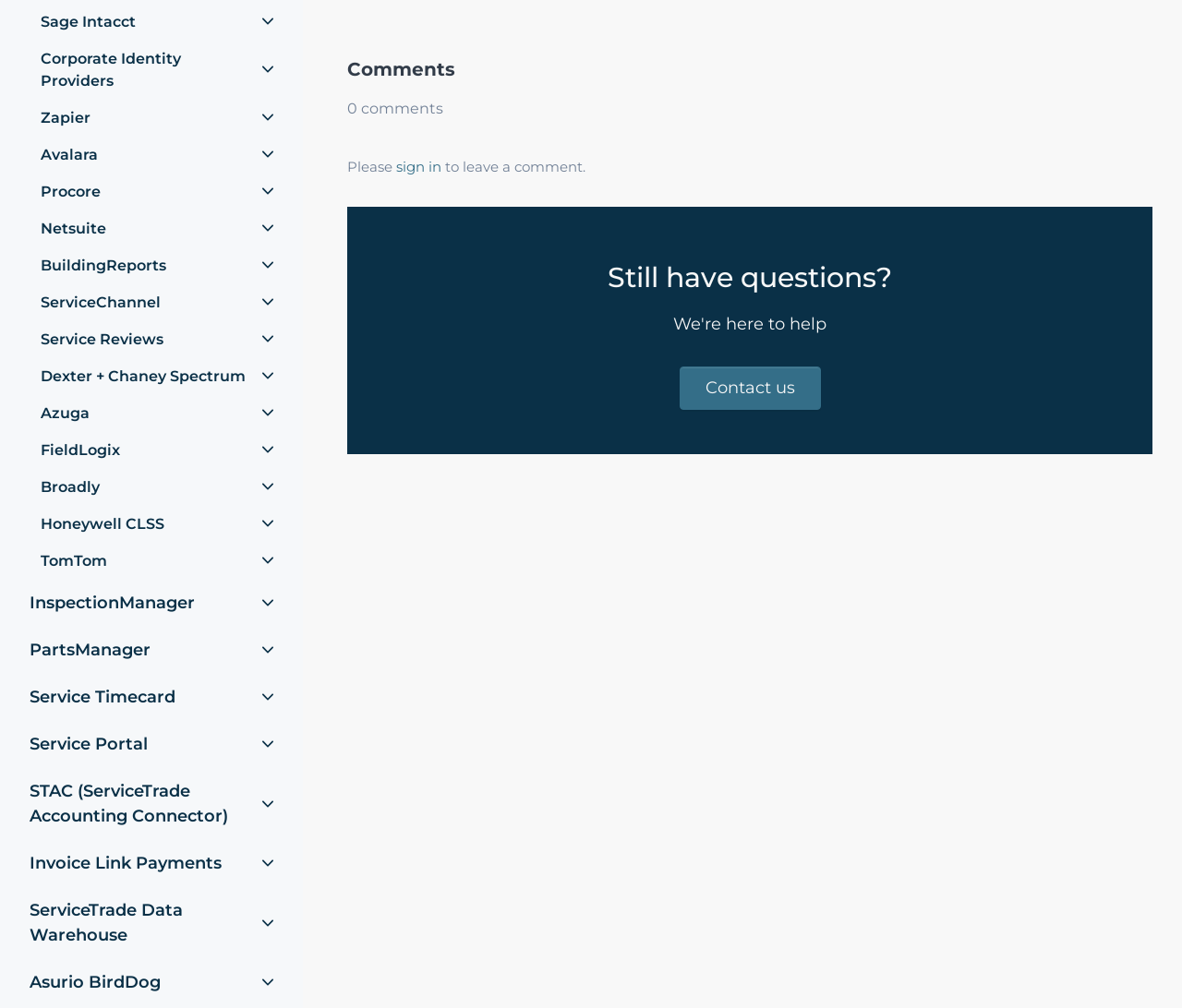What is the purpose of the link 'sign in'?
Please provide a single word or phrase in response based on the screenshot.

to leave a comment